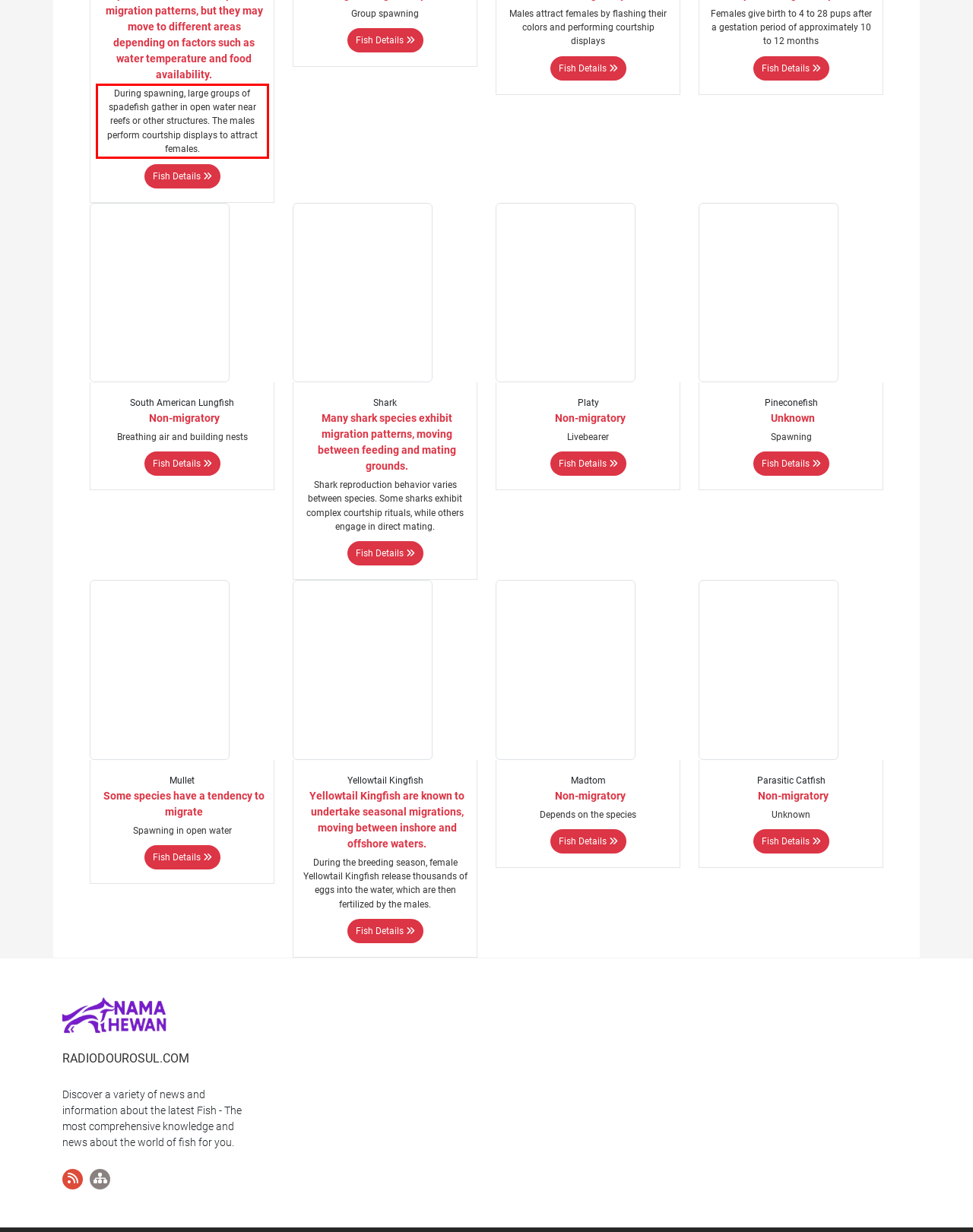With the provided screenshot of a webpage, locate the red bounding box and perform OCR to extract the text content inside it.

During spawning, large groups of spadefish gather in open water near reefs or other structures. The males perform courtship displays to attract females.